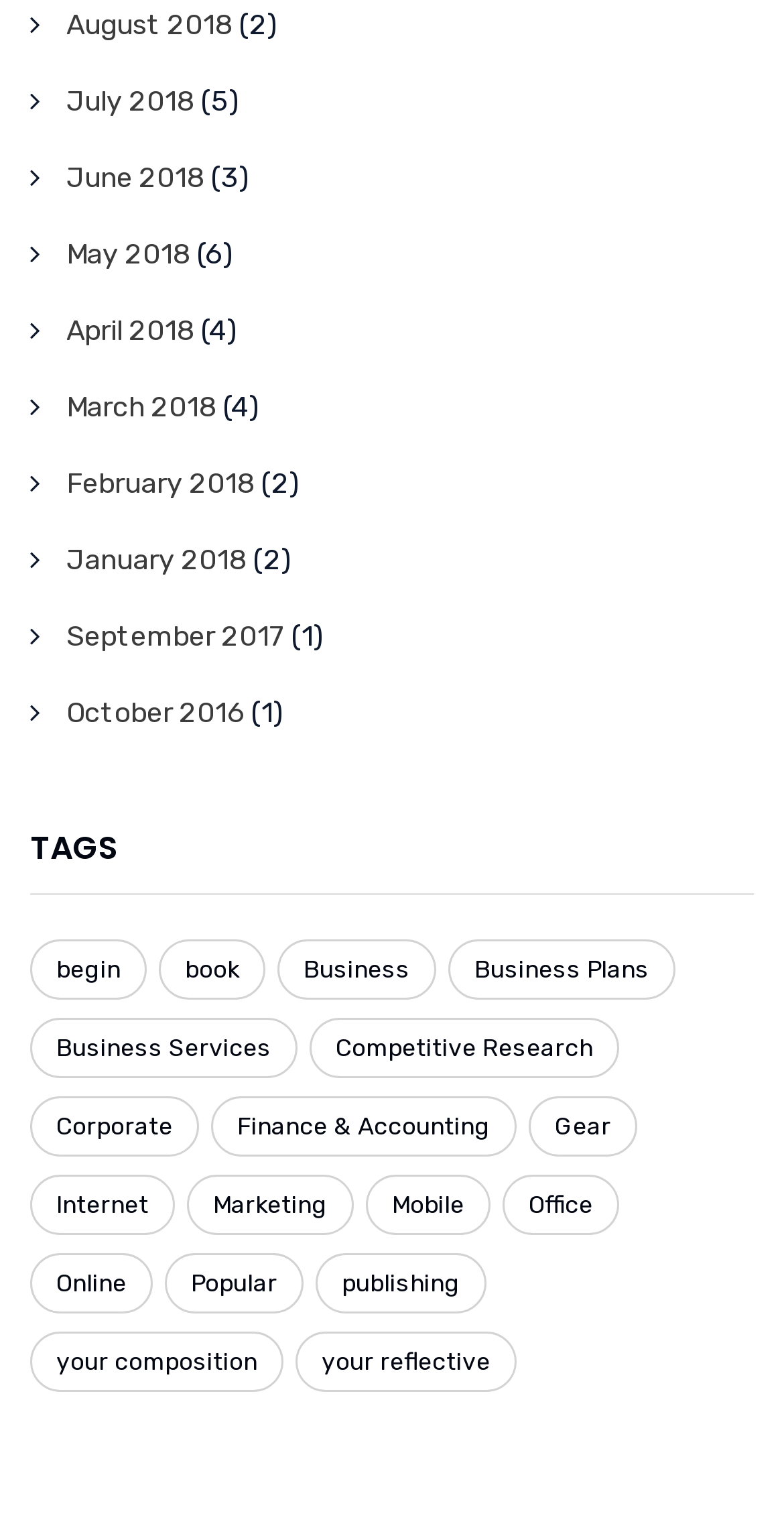Please specify the bounding box coordinates of the clickable region necessary for completing the following instruction: "Browse Mobile items". The coordinates must consist of four float numbers between 0 and 1, i.e., [left, top, right, bottom].

[0.467, 0.773, 0.626, 0.813]